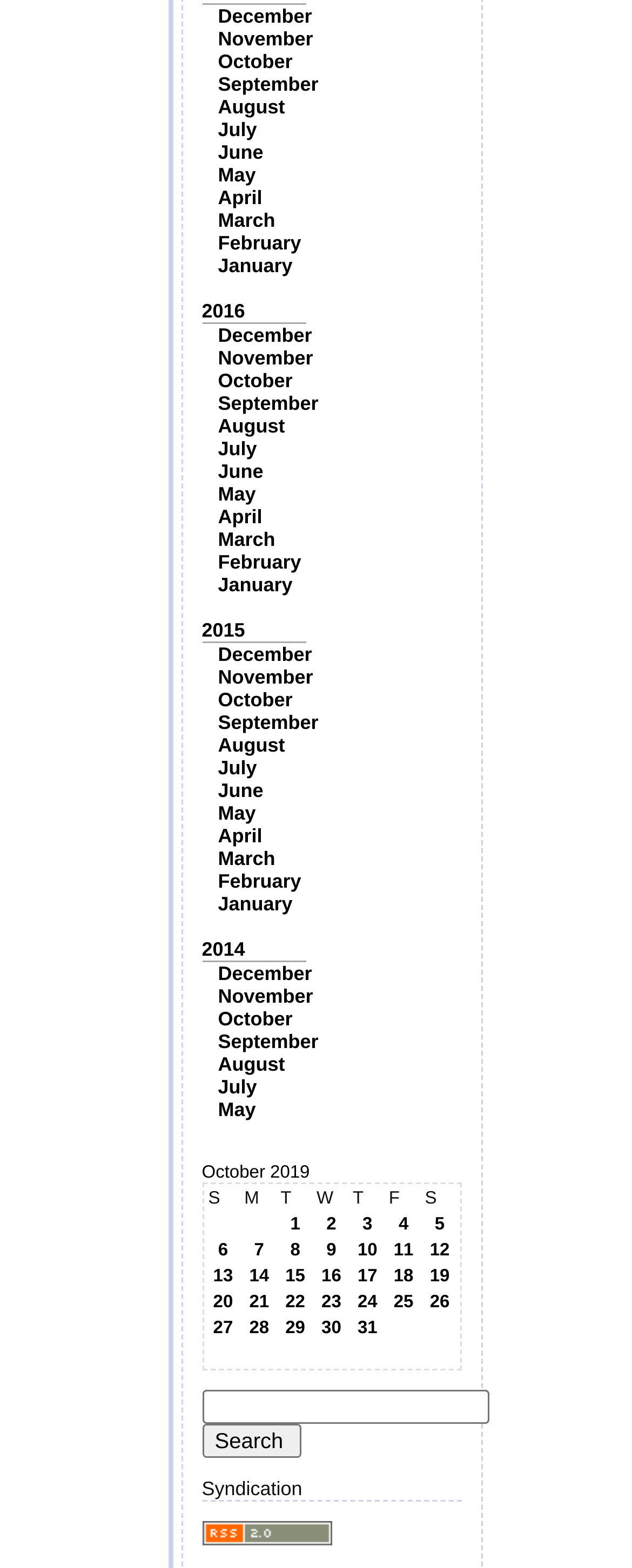What is the first day of the month listed in the table?
Provide an in-depth and detailed answer to the question.

I looked at the first grid cell with a day number and found that it is '1'.